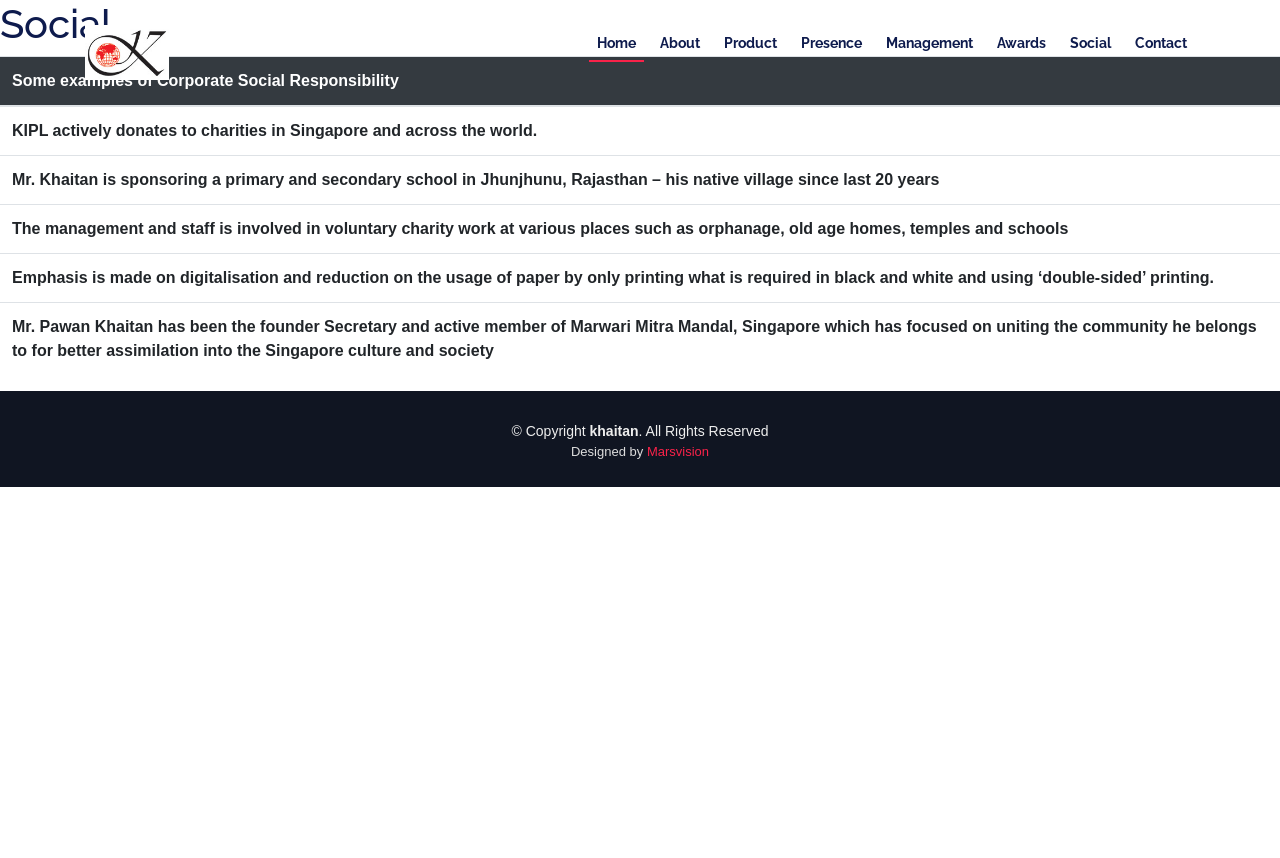Please find the bounding box coordinates in the format (top-left x, top-left y, bottom-right x, bottom-right y) for the given element description. Ensure the coordinates are floating point numbers between 0 and 1. Description: Home

[0.46, 0.029, 0.503, 0.072]